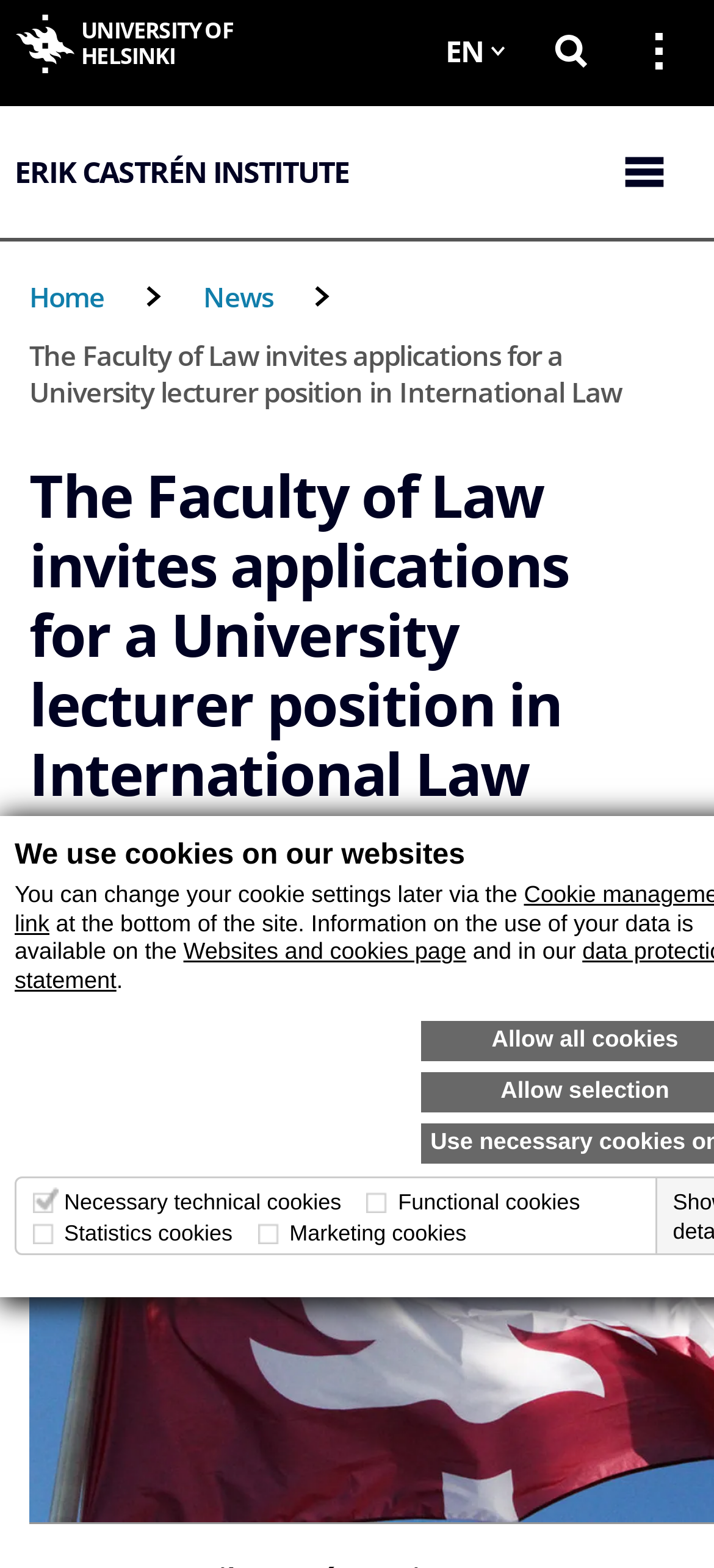Provide the text content of the webpage's main heading.

The Faculty of Law invites applications for a University lecturer position in International Law